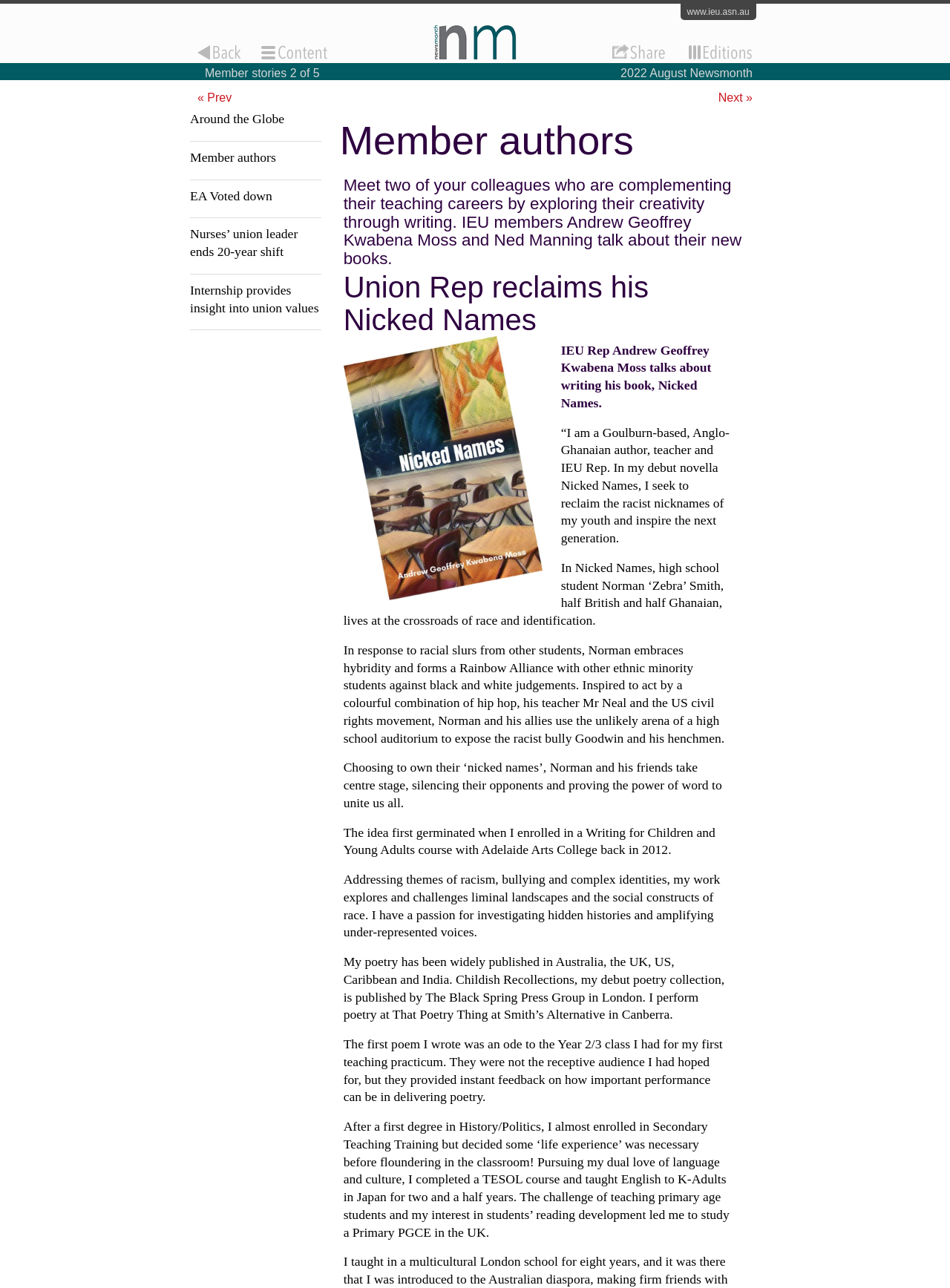Please provide a comprehensive answer to the question based on the screenshot: What is the name of the author who wrote 'Nicked Names'?

I found the answer by reading the text that mentions 'IEU Rep Andrew Geoffrey Kwabena Moss talks about writing his book, Nicked Names.' This indicates that Andrew Geoffrey Kwabena Moss is the author of the book 'Nicked Names'.